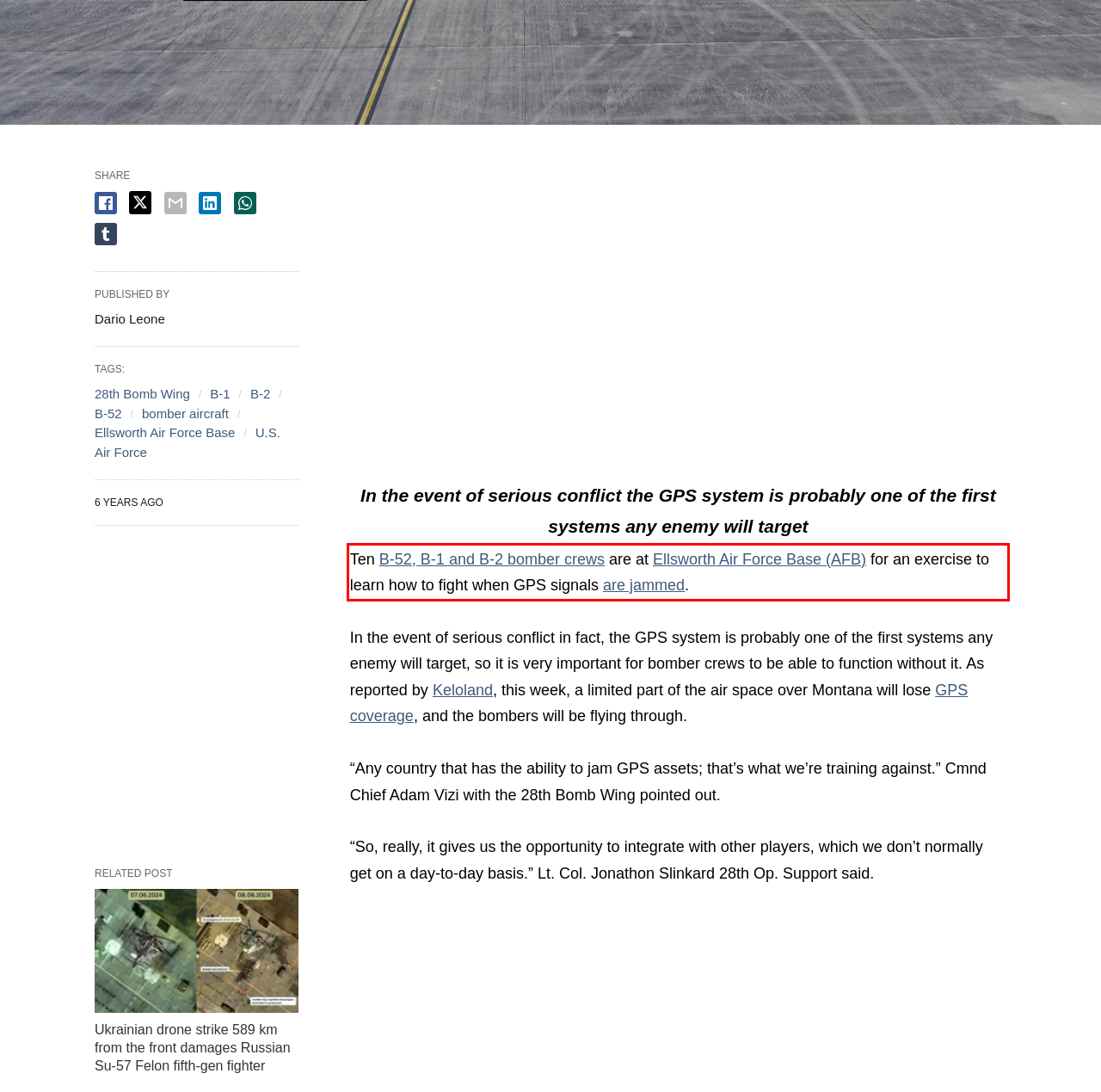Inspect the webpage screenshot that has a red bounding box and use OCR technology to read and display the text inside the red bounding box.

Ten B-52, B-1 and B-2 bomber crews are at Ellsworth Air Force Base (AFB) for an exercise to learn how to fight when GPS signals are jammed.